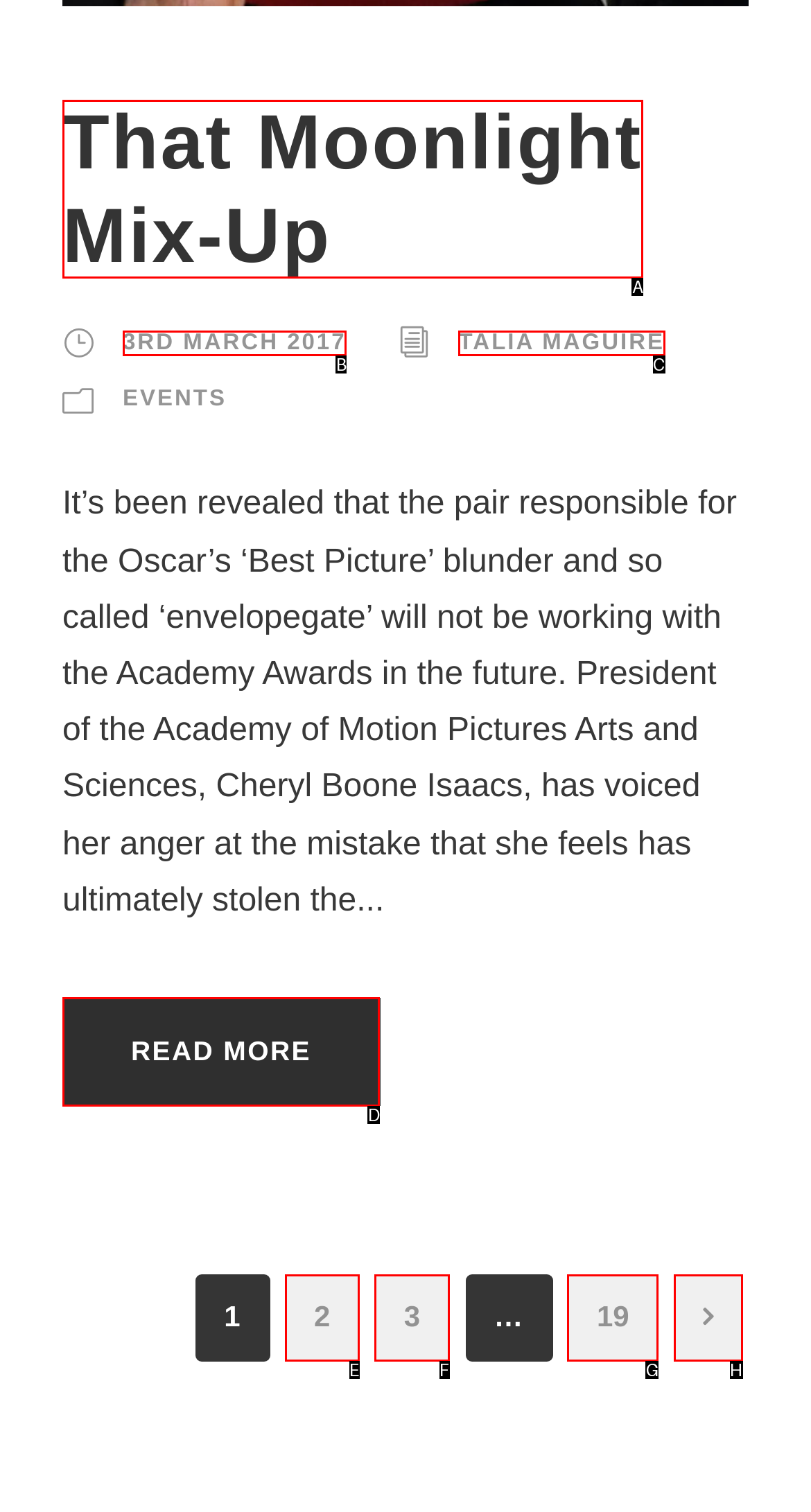Identify the HTML element that should be clicked to accomplish the task: Click on the article title
Provide the option's letter from the given choices.

A